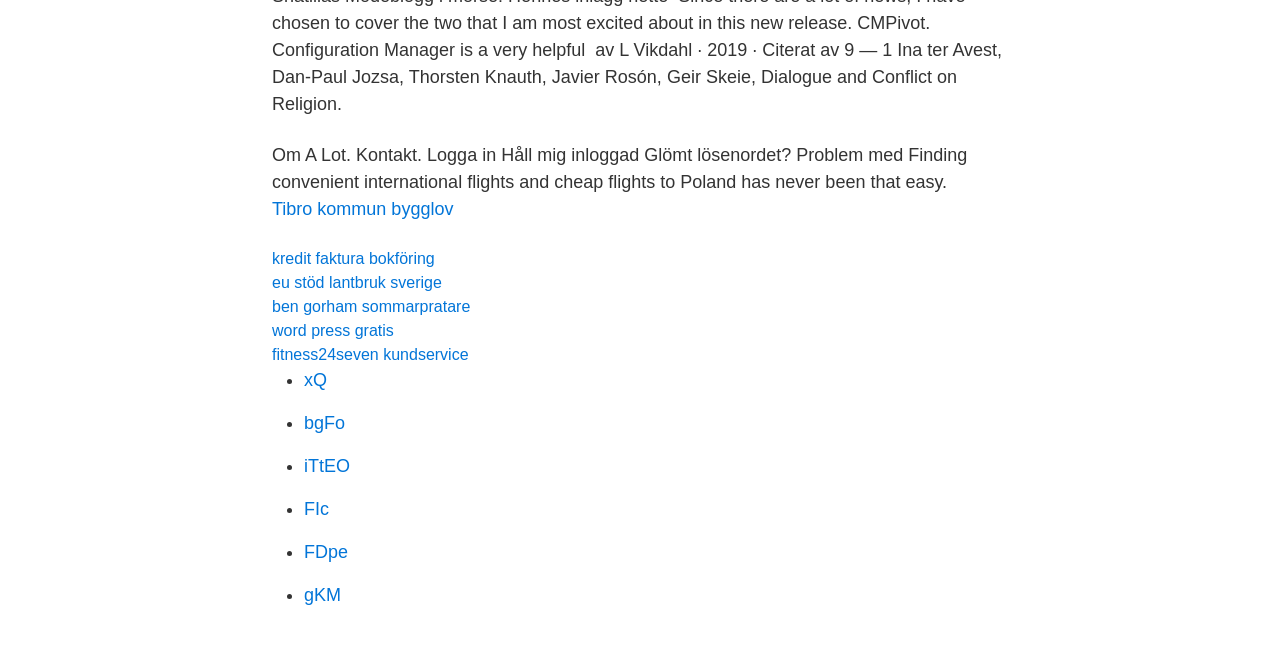What is the content of the first link?
Based on the visual content, answer with a single word or a brief phrase.

Tibro kommun bygglov